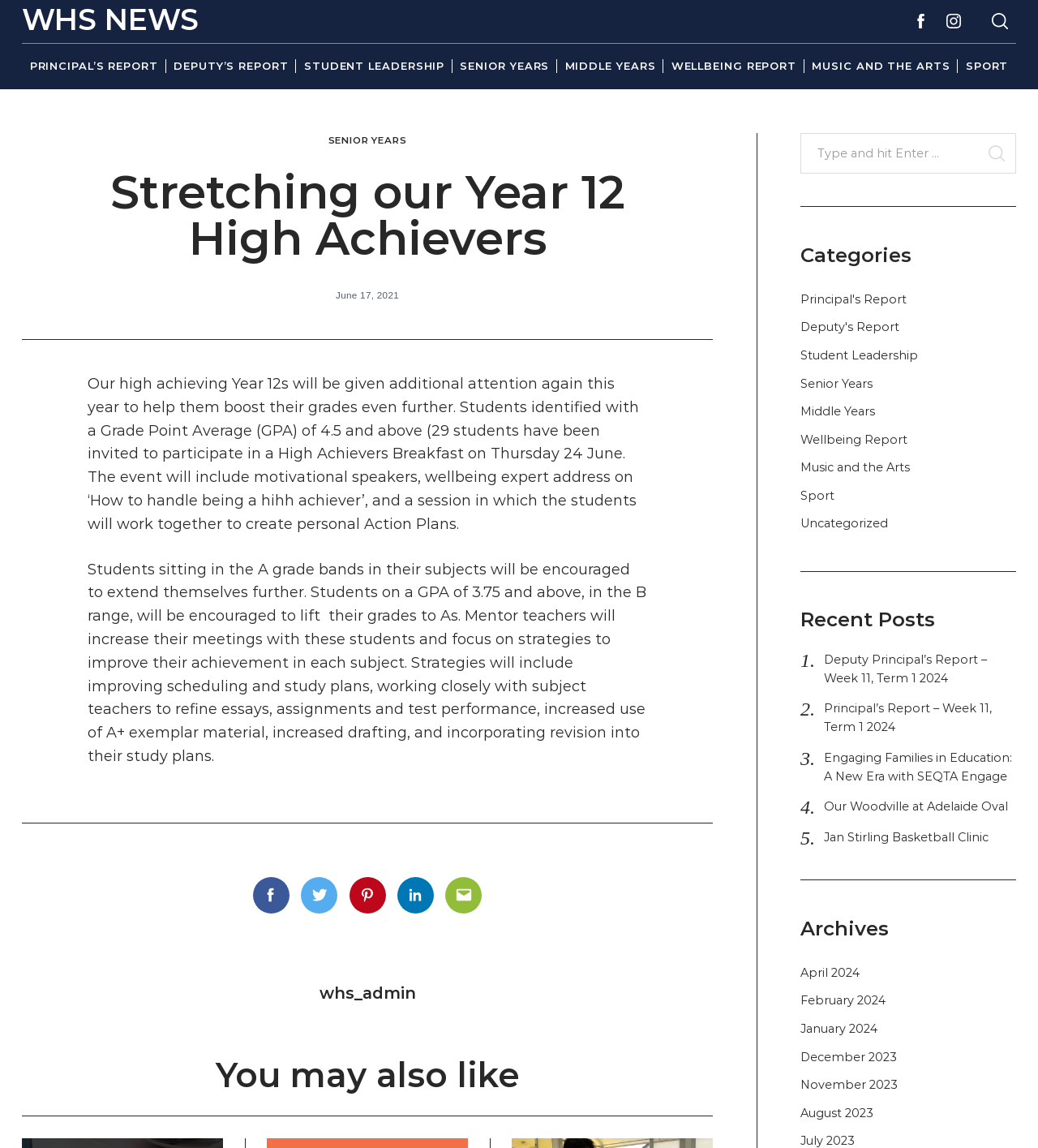What is the role of mentor teachers?
Using the visual information, respond with a single word or phrase.

To improve student achievement